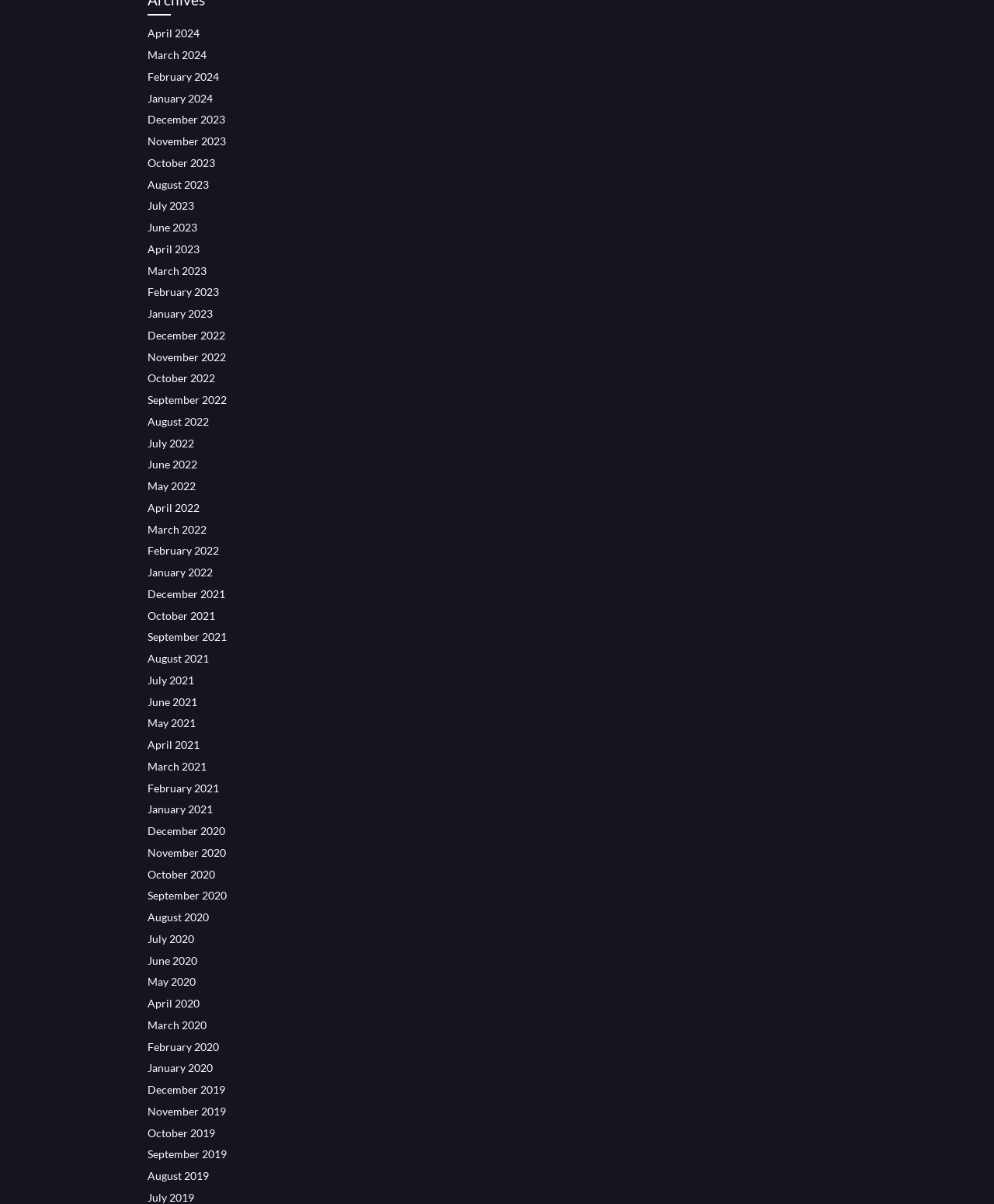Please give a concise answer to this question using a single word or phrase: 
What is the most recent month listed?

April 2024